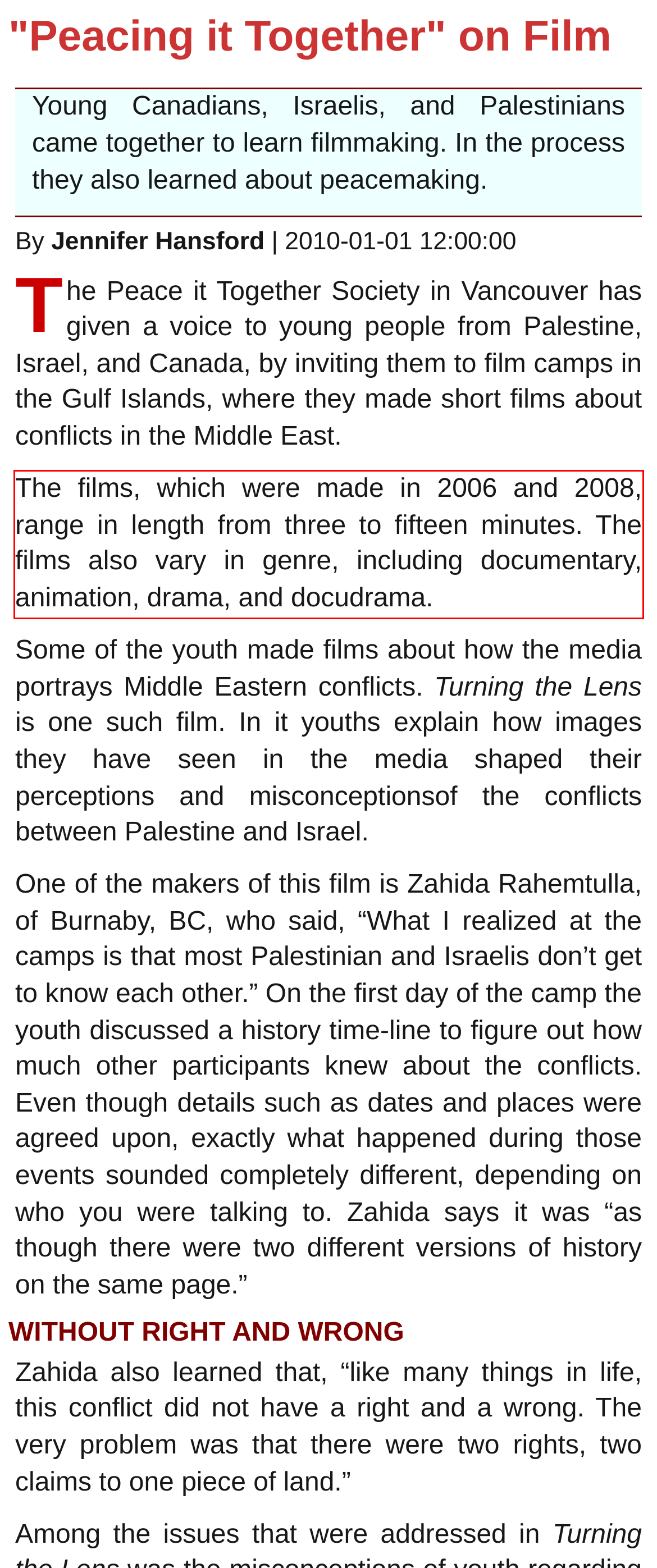Within the provided webpage screenshot, find the red rectangle bounding box and perform OCR to obtain the text content.

The films, which were made in 2006 and 2008, range in length from three to fifteen minutes. The films also vary in genre, including documentary, animation, drama, and docudrama.